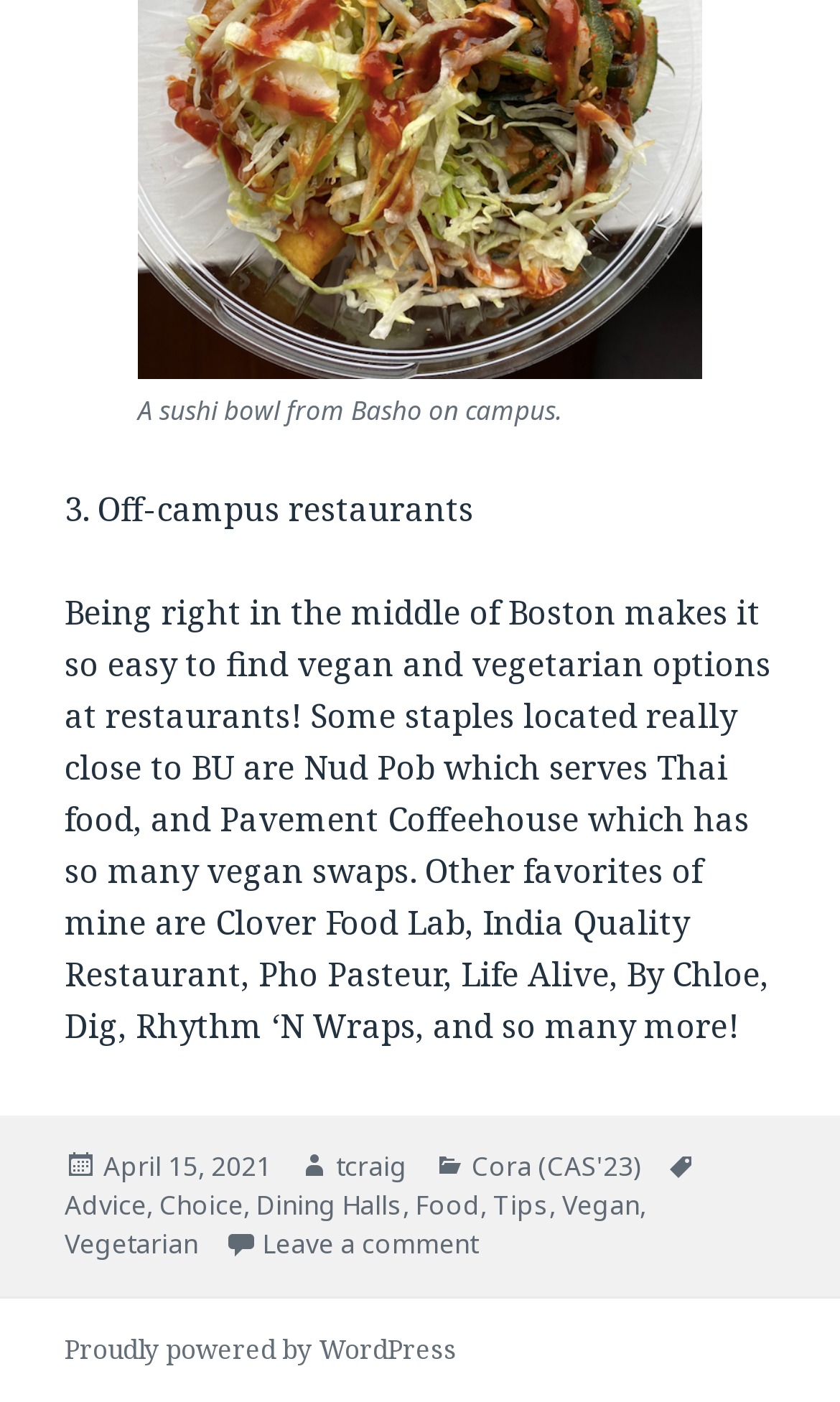Identify the bounding box for the UI element described as: "April 15, 2021April 20, 2021". The coordinates should be four float numbers between 0 and 1, i.e., [left, top, right, bottom].

[0.123, 0.819, 0.323, 0.846]